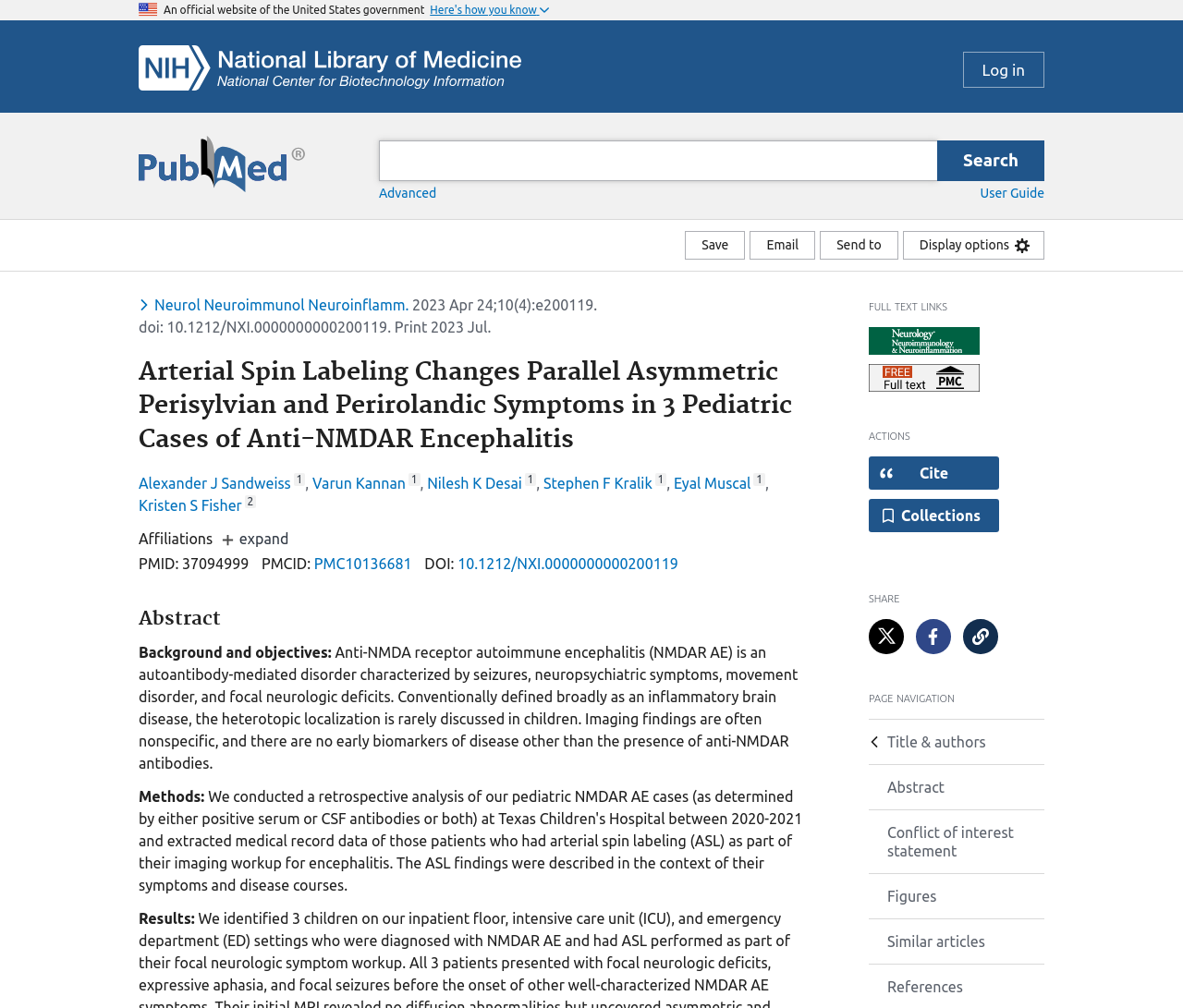Could you find the bounding box coordinates of the clickable area to complete this instruction: "View full text at PubMed Central"?

[0.734, 0.361, 0.828, 0.389]